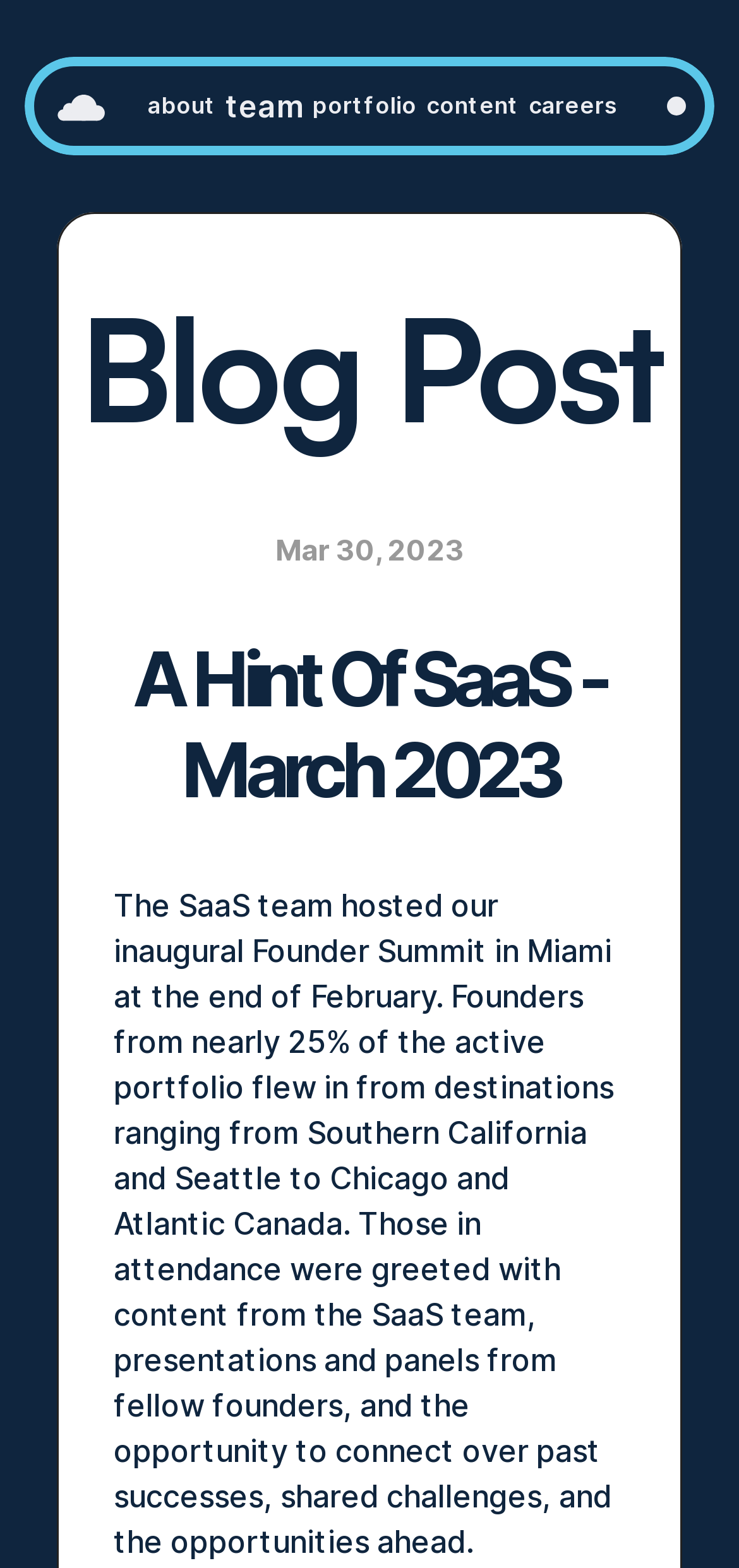How many percent of the active portfolio attended the Founder Summit?
Give a one-word or short-phrase answer derived from the screenshot.

25%